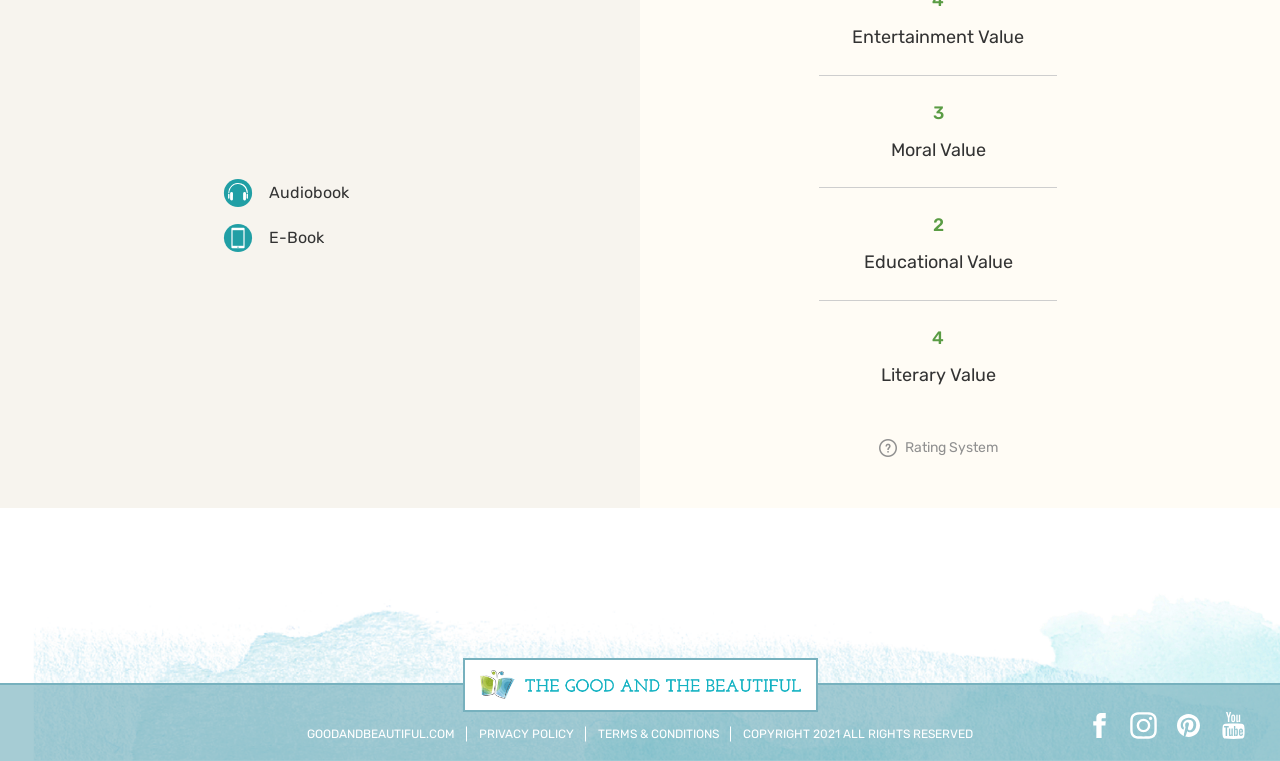What is the name of the book list?
Look at the image and respond to the question as thoroughly as possible.

The webpage has an image with the text 'The Good and The Beautiful Book List', which is likely the name of the book list being referred to.